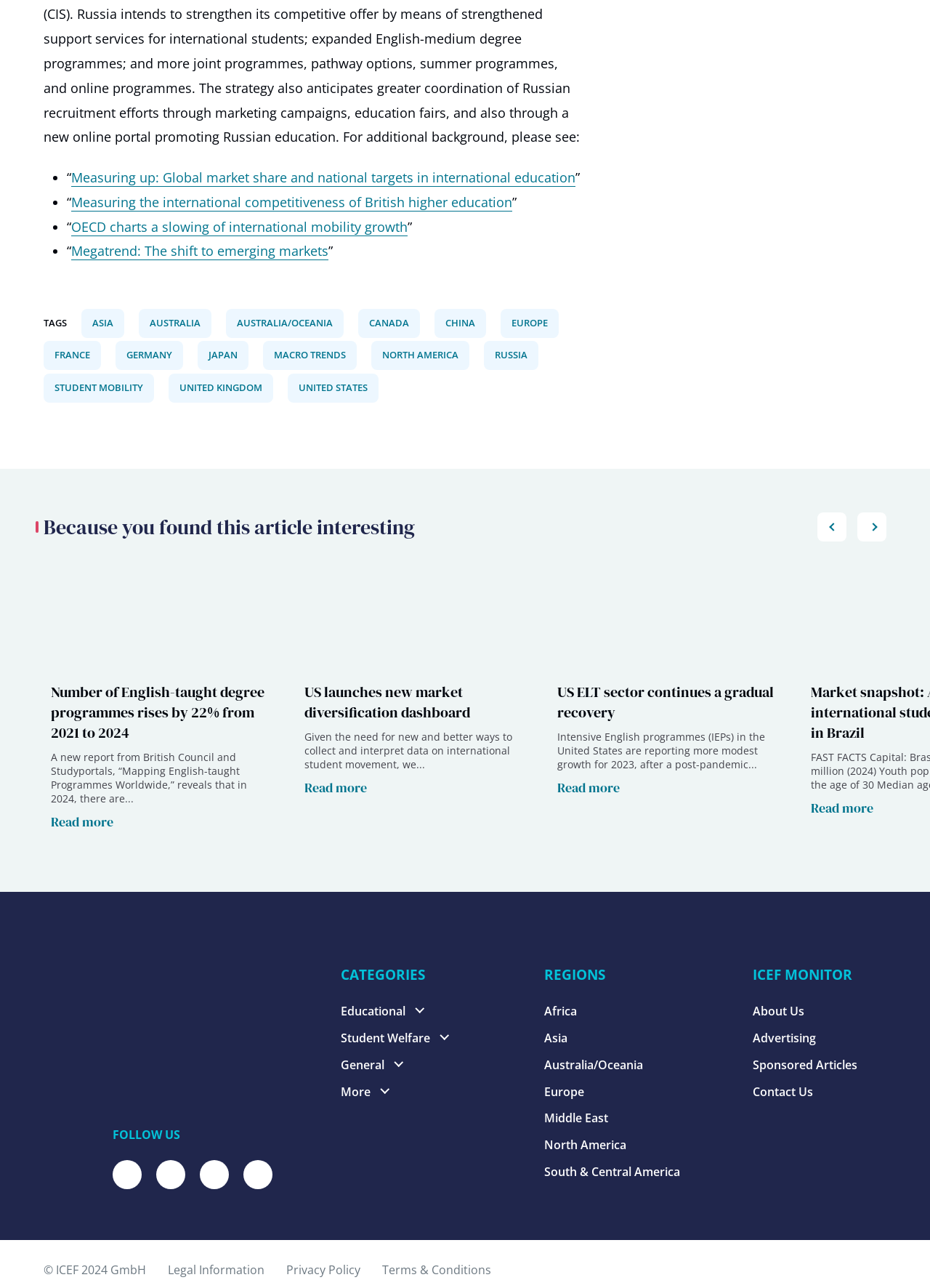Please identify the bounding box coordinates of the area that needs to be clicked to follow this instruction: "Read more about the number of English-taught degree programmes".

[0.055, 0.632, 0.122, 0.645]